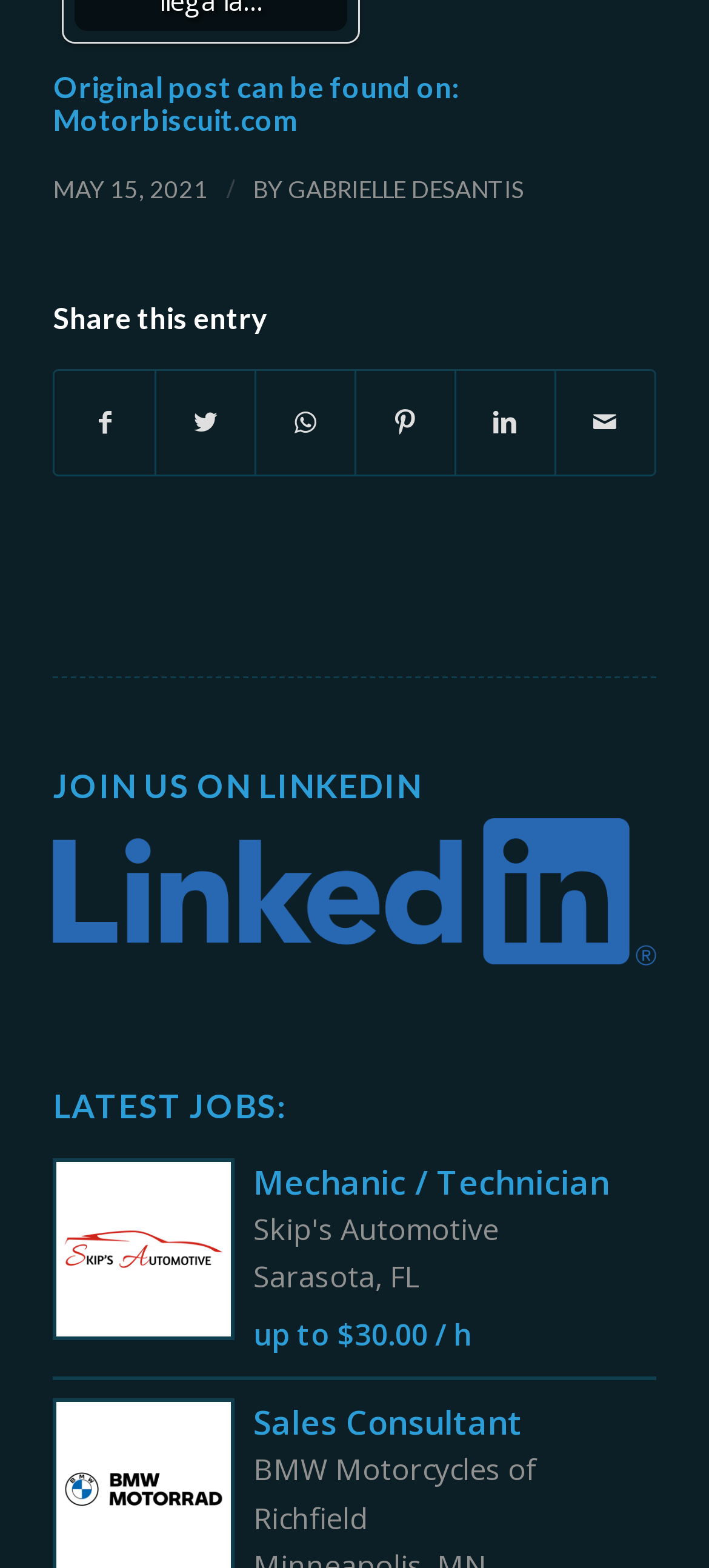Locate the coordinates of the bounding box for the clickable region that fulfills this instruction: "view laws".

None